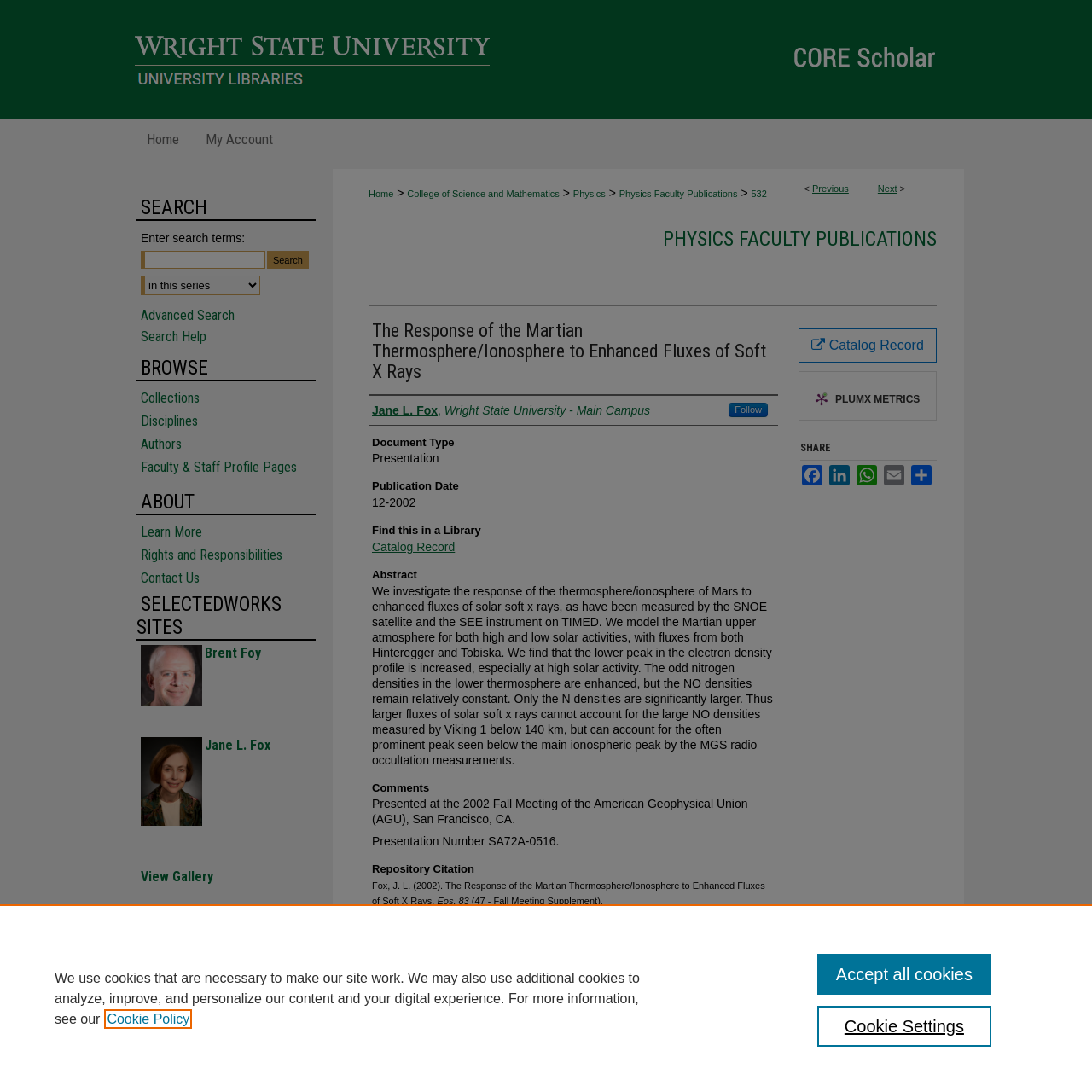Refer to the screenshot and give an in-depth answer to this question: What is the title of the publication?

I found the title of the publication by looking at the heading 'The Response of the Martian Thermosphere/Ionosphere to Enhanced Fluxes of Soft X Rays' which is located at the top of the main content area.